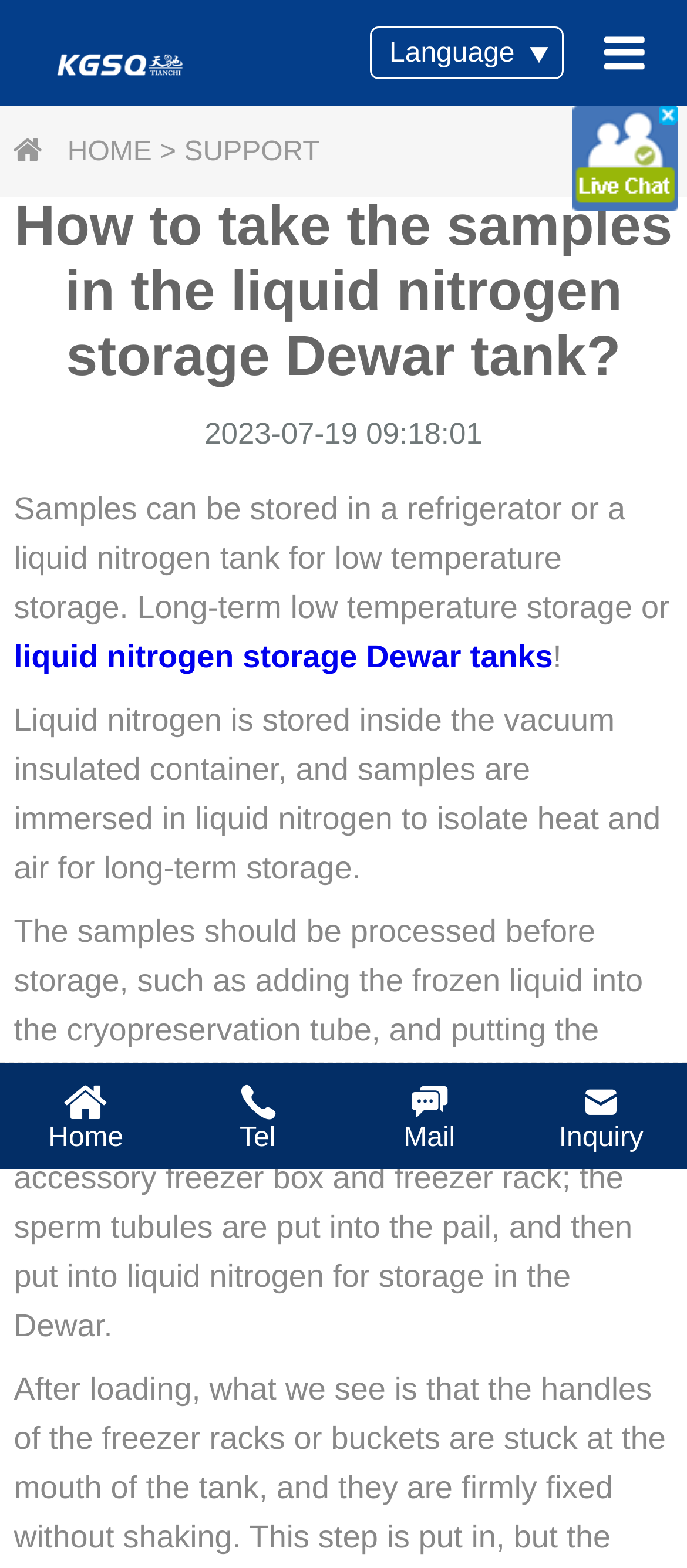Detail the various sections and features of the webpage.

This webpage is about the process of taking samples from liquid nitrogen storage Dewar tanks. At the top left, there is a navigation menu with links to "HOME" and "SUPPORT". To the right of the navigation menu, there is a language selection option. 

Below the navigation menu, there is a heading that reads "How to take the samples in the liquid nitrogen storage Dewar tank?" followed by a timestamp "2023-07-19 09:18:01". 

The main content of the webpage is divided into several paragraphs. The first paragraph explains that samples can be stored in refrigerators or liquid nitrogen tanks for low-temperature storage. It also mentions that liquid nitrogen storage Dewar tanks are used for long-term low-temperature storage. 

The second paragraph describes the process of storing samples in liquid nitrogen, including the use of vacuum-insulated containers and cryopreservation tubes. 

The third paragraph provides more details on the preparation of samples before storage, such as adding frozen liquid to cryopreservation tubes and putting sperm into thin tubes. It also explains how the samples are stored in the Dewar tank.

At the bottom of the webpage, there is a footer section with links to "Home", "Tel", "Mail", and "Inquiry". There is also an image located at the top right corner of the webpage, but its content is not described.